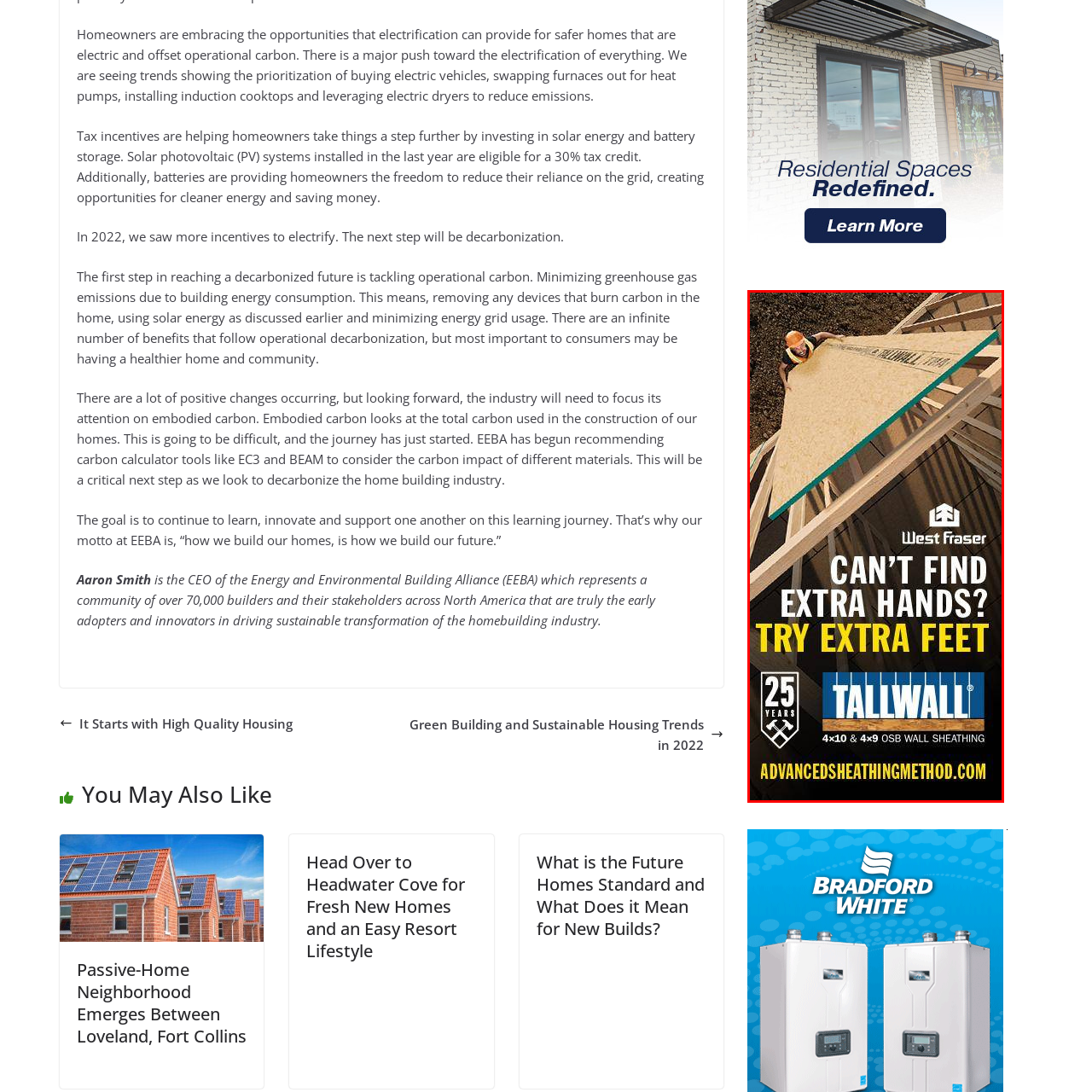Explain in detail the content of the image enclosed by the red outline.

The image features a striking advertisement from West Fraser, showcasing their Tallwall brand. It depicts a construction scene where a worker is installing an oriented strand board (OSB) panel on a building framework, emphasizing the necessity of efficient building solutions. The bold text reads, "CAN'T FIND EXTRA HANDS? TRY EXTRA FEET," playfully suggesting that utilizing Tallwall's innovative wall sheathing can alleviate labor challenges on construction sites. Below the main message, the ad highlights the brand's 25 years of experience, enhancing its credibility in the construction industry. The background of the image captures the raw, wooden materials of the structure, reinforcing the theme of building and construction.